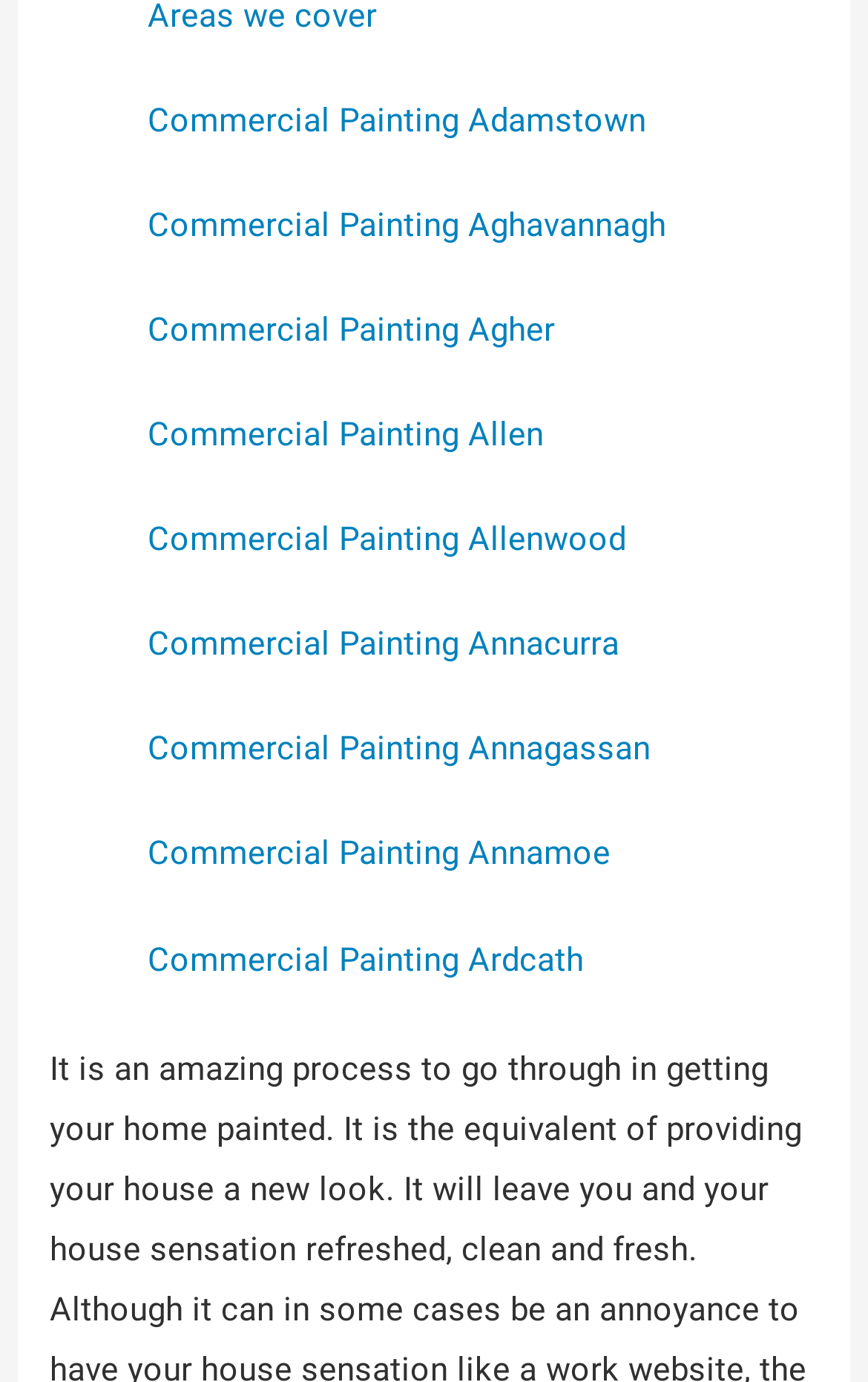Answer this question using a single word or a brief phrase:
How many commercial painting locations are listed?

8